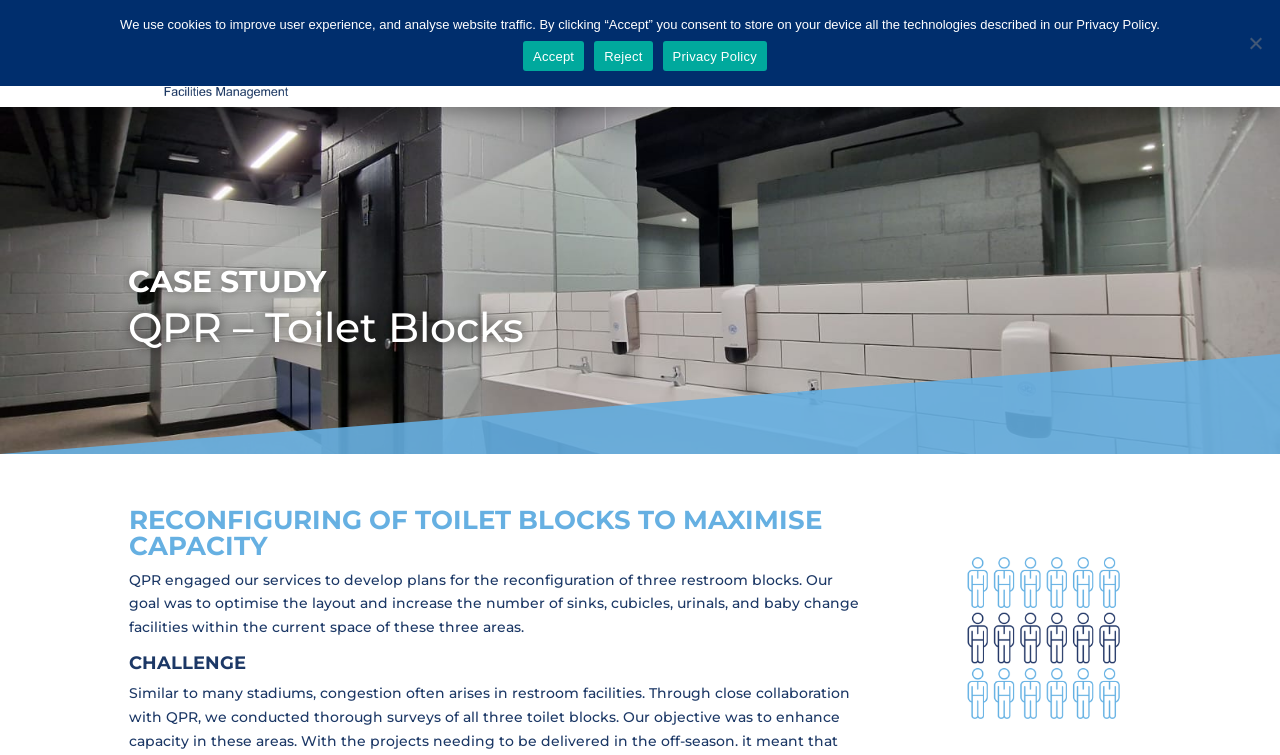Highlight the bounding box coordinates of the element you need to click to perform the following instruction: "view case studies."

[0.7, 0.091, 0.781, 0.121]